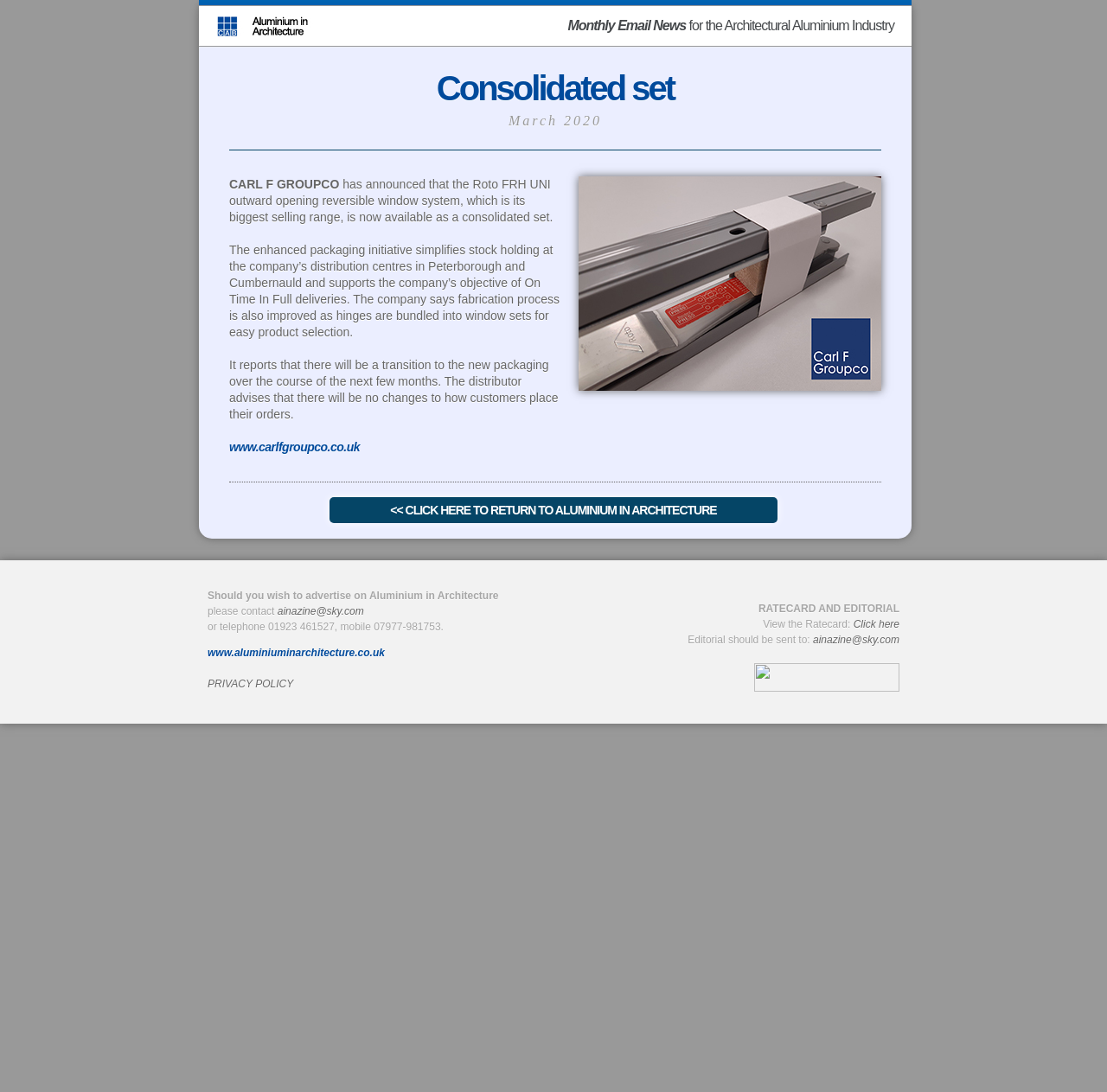Please find the top heading of the webpage and generate its text.

Consolidated set
March 2020